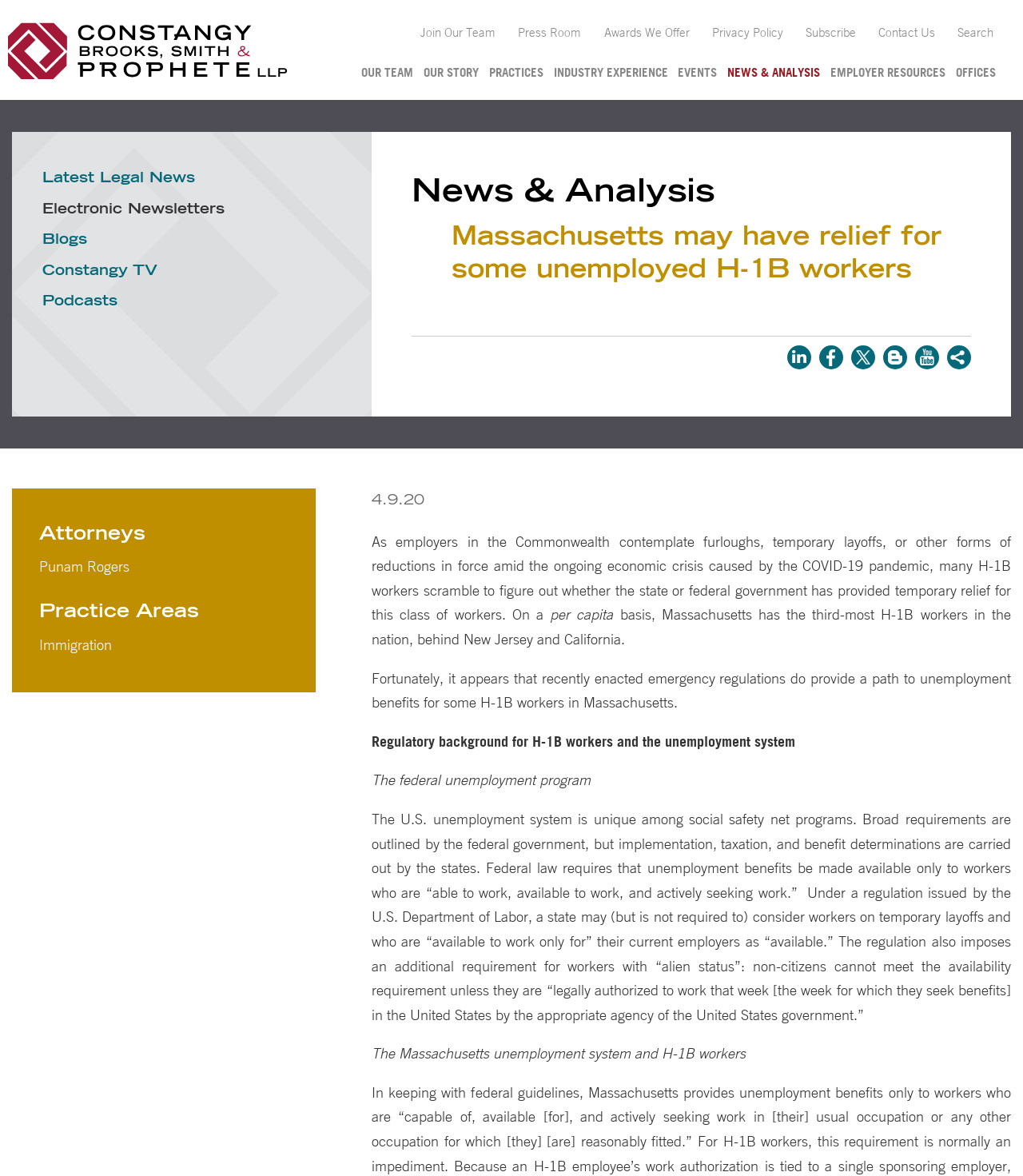What is the name of the law firm?
Look at the webpage screenshot and answer the question with a detailed explanation.

The name of the law firm can be found in the top-left corner of the webpage, where it is written as 'Massachusetts may have relief for some unemployed H-1B workers: Constangy, Brooks, Smith & Prophete, LLP'. This is also a link that can be clicked to navigate to the law firm's homepage.